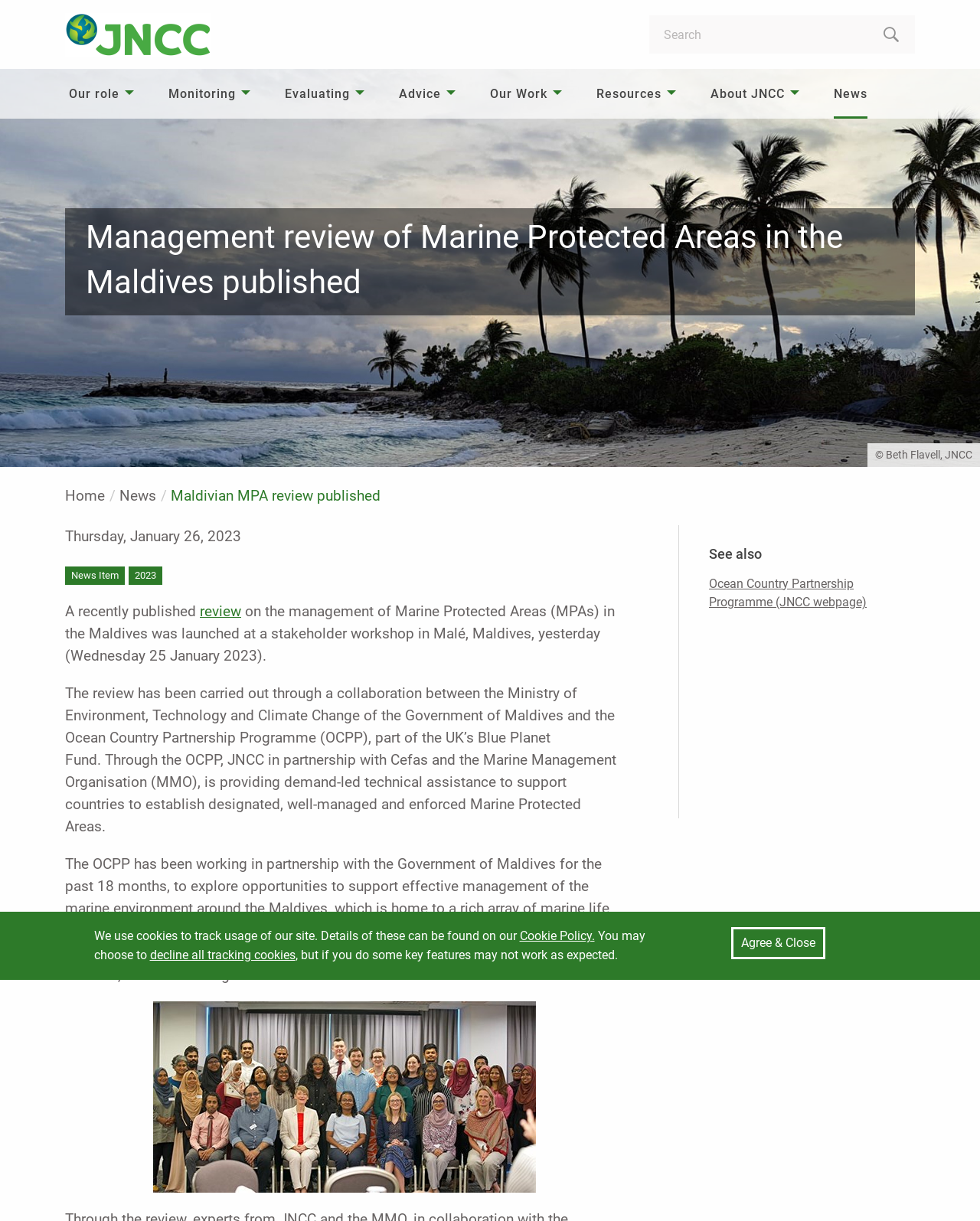Provide an in-depth caption for the webpage.

The webpage is about the publication of a review on Marine Protected Areas in the Maldives, with the title "Maldivian MPA review published" prominently displayed at the top. Below the title, there is a navigation menu with several options, including "Our role", "Monitoring", "Evaluating", "Advice", "Our Work", "Resources", "About JNCC", and "News". 

On the top right corner, there is a search bar with a search button. Above the search bar, there is a JNCC logo, which is also a link. 

The main content of the webpage is divided into two sections. The left section contains the main article, which discusses the review of Marine Protected Areas in the Maldives. The article is divided into several paragraphs, with links to related news items and a time stamp indicating when the article was published. 

The right section contains a complementary section with a heading "See also" and a link to the Ocean Country Partnership Programme webpage. 

At the bottom of the webpage, there is a section about cookies, with a link to the Cookie Policy and buttons to decline or agree to tracking cookies. 

There are several links and buttons throughout the webpage, including a link to the JNCC homepage, a link to the News section, and links to related news items.